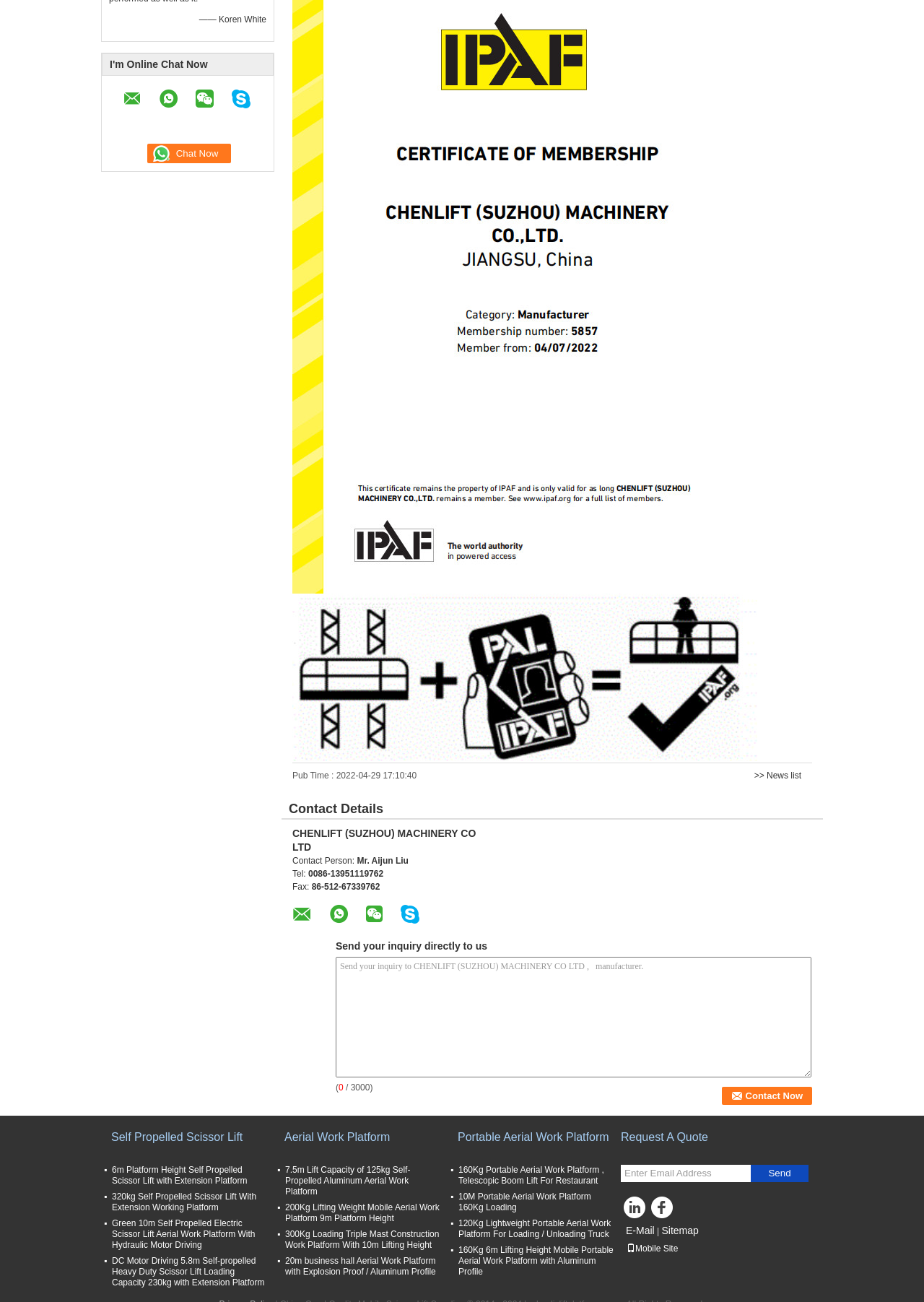Locate the bounding box coordinates of the clickable region necessary to complete the following instruction: "Contact CHENLIFT (SUZHOU) MACHINERY CO LTD". Provide the coordinates in the format of four float numbers between 0 and 1, i.e., [left, top, right, bottom].

[0.781, 0.835, 0.879, 0.848]